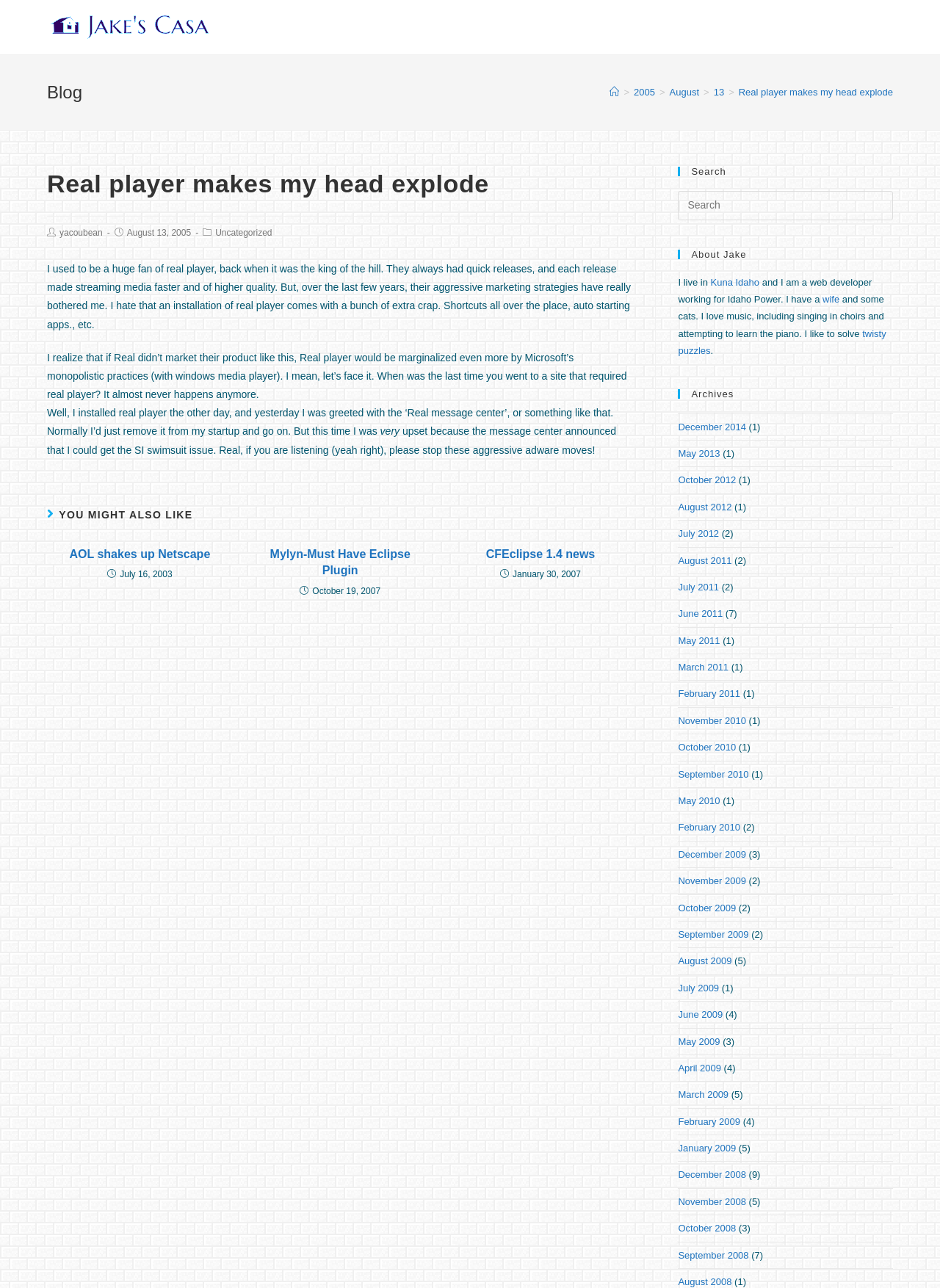Look at the image and write a detailed answer to the question: 
What is the title of the recommended article below?

The recommended article section is located below the main blog post content. The first recommended article has a heading 'AOL shakes up Netscape', which is a link to the article.